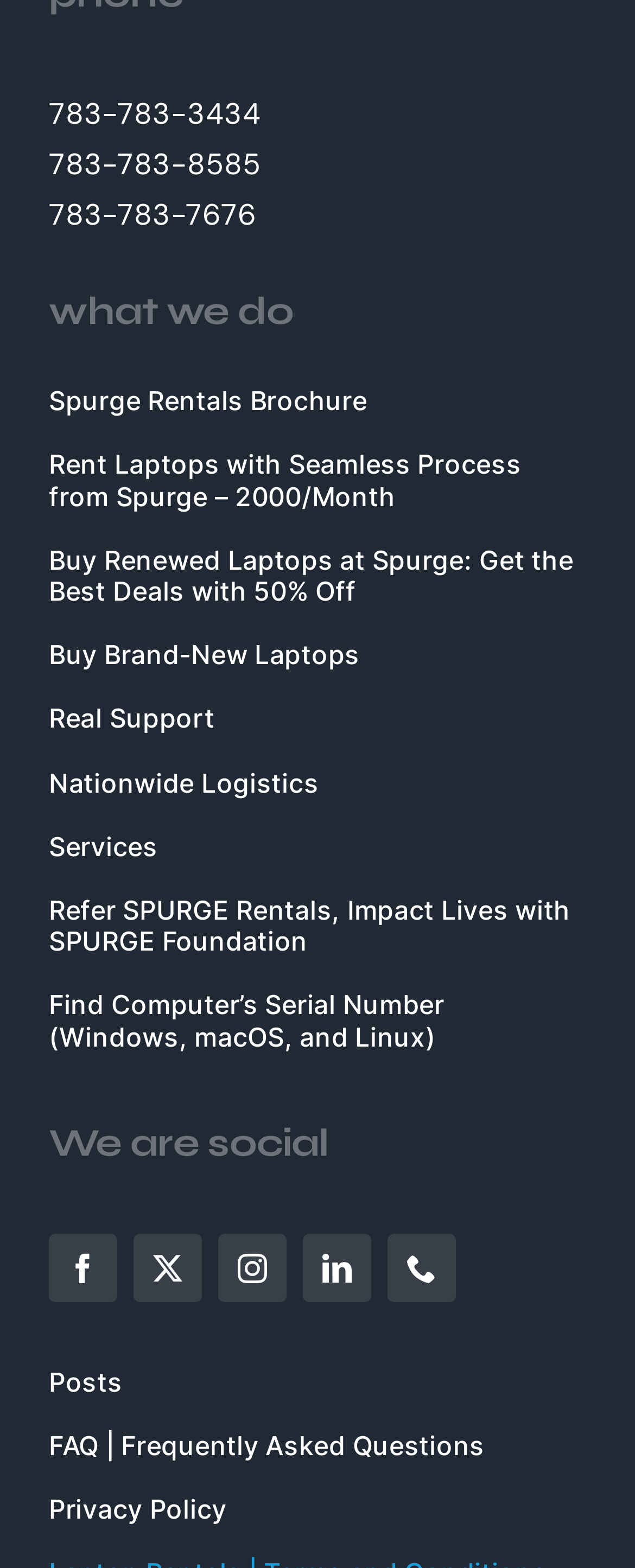Analyze the image and answer the question with as much detail as possible: 
What services does the company offer?

The company offers various services, including laptop rentals and sales, which can be seen in the 'What we do' section of the webpage. There are links to 'Rent Laptops', 'Buy Renewed Laptops', and 'Buy Brand-New Laptops'.